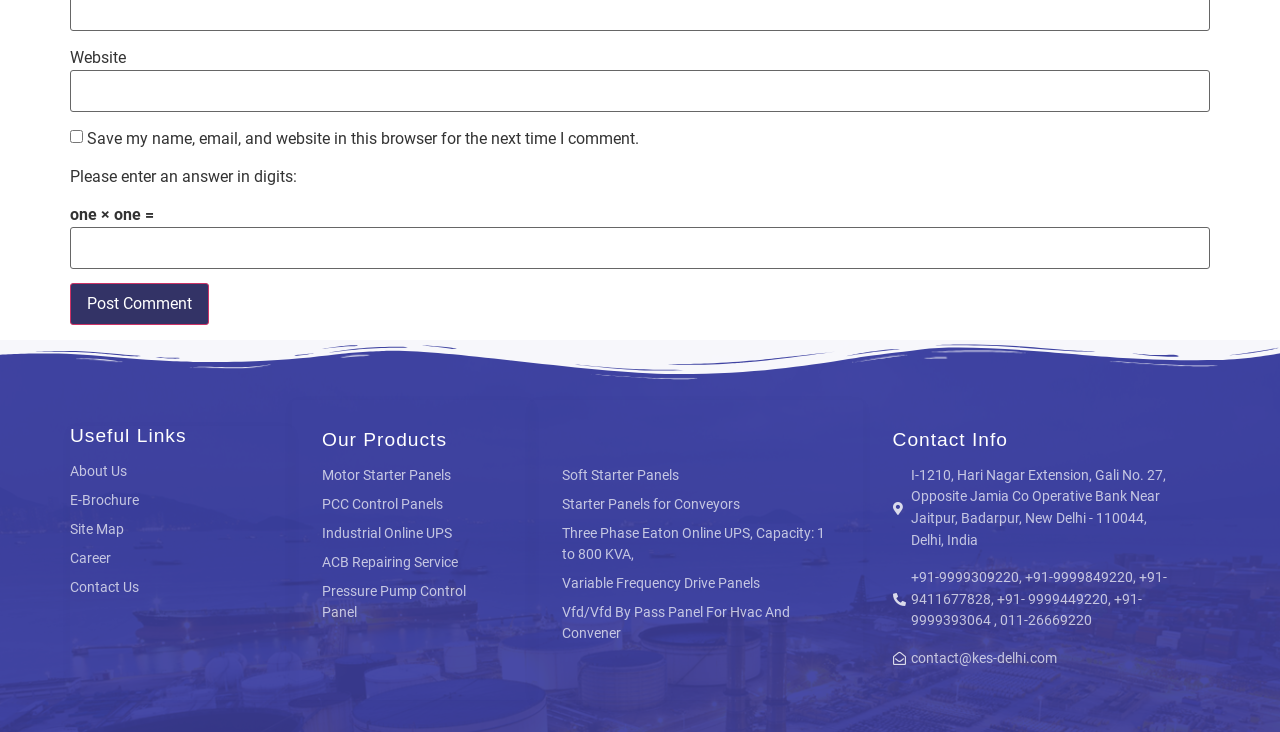Please find the bounding box coordinates of the section that needs to be clicked to achieve this instruction: "Visit About Us page".

[0.055, 0.63, 0.228, 0.658]